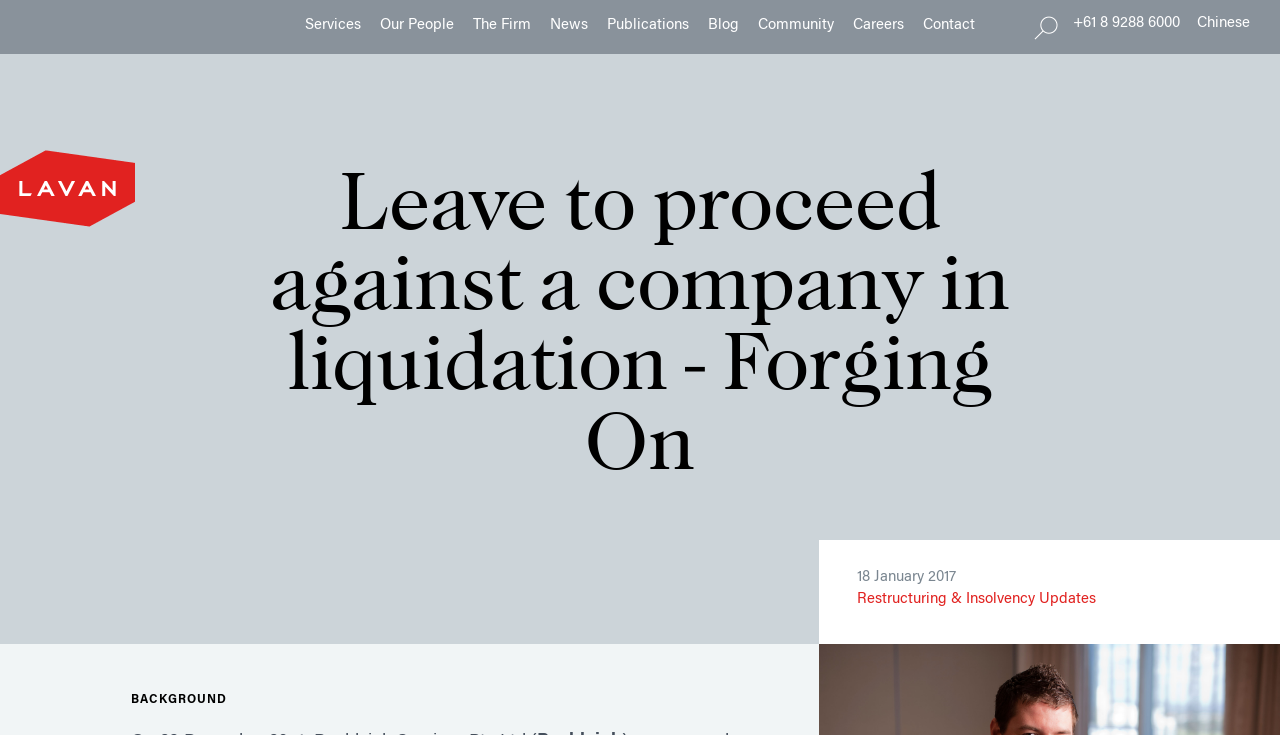Indicate the bounding box coordinates of the element that must be clicked to execute the instruction: "read the firm information". The coordinates should be given as four float numbers between 0 and 1, i.e., [left, top, right, bottom].

[0.37, 0.027, 0.415, 0.044]